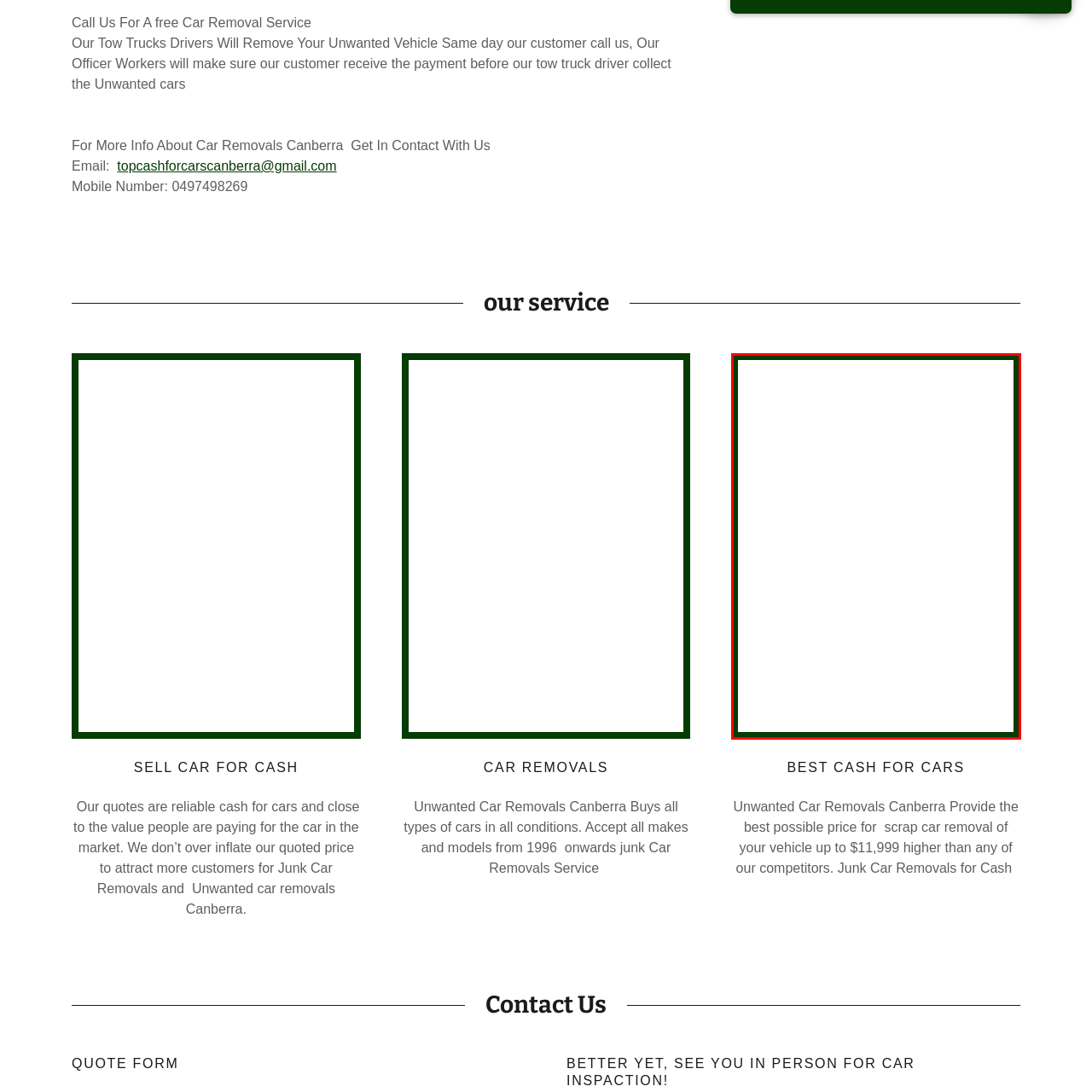What is the focus of the service?
Focus on the image highlighted by the red bounding box and deliver a thorough explanation based on what you see.

The image and the accompanying texts convey that the service of 'Car Removals' is focused on removing unwanted vehicles, providing convenience and customer satisfaction to its customers.